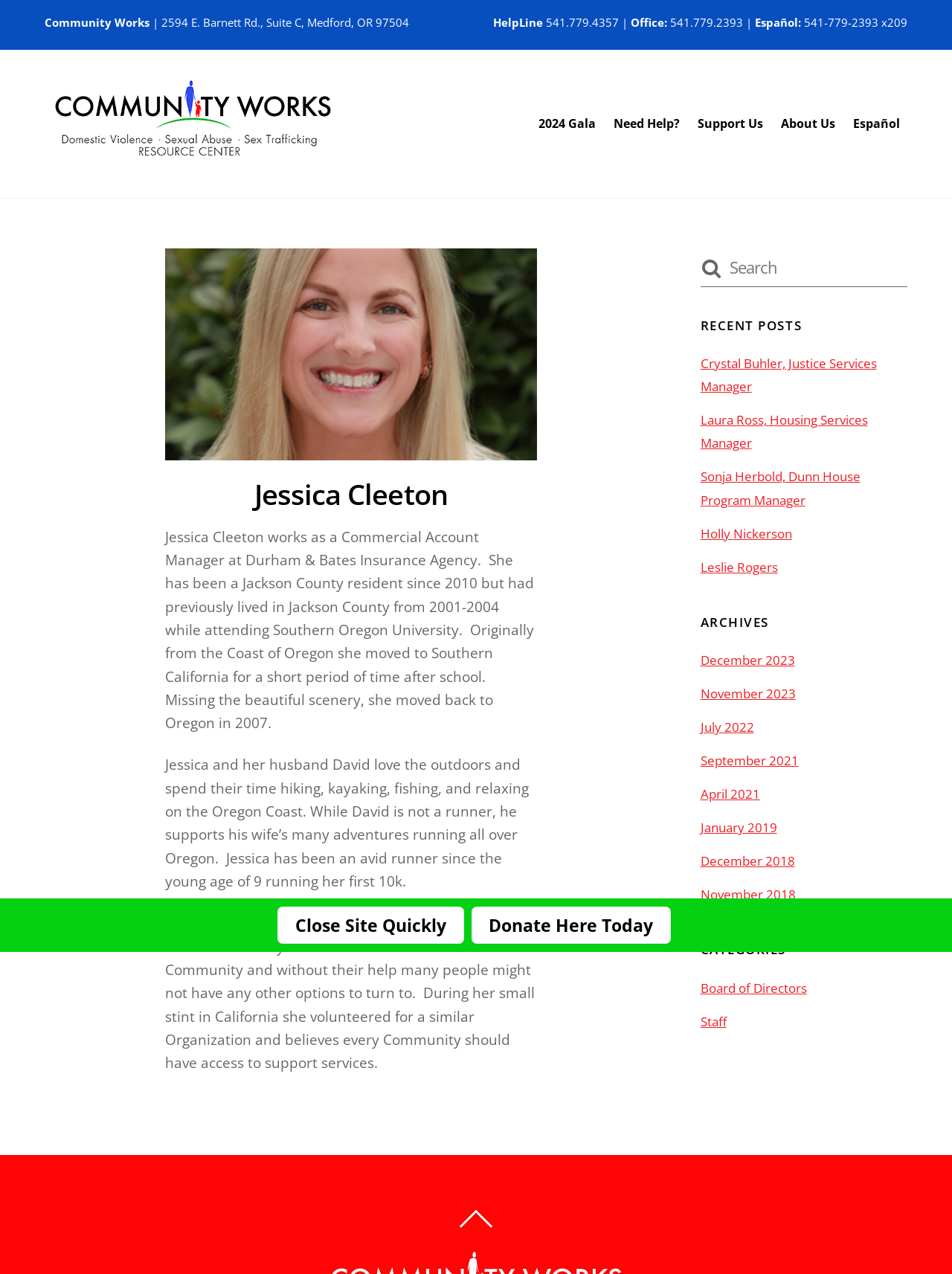What are some recreational activities mentioned on the webpage?
Give a detailed response to the question by analyzing the screenshot.

The webpage mentions that Jessica and her husband David love the outdoors and spend their time hiking, kayaking, fishing, and relaxing on the Oregon Coast, which suggests that these are some recreational activities they enjoy.